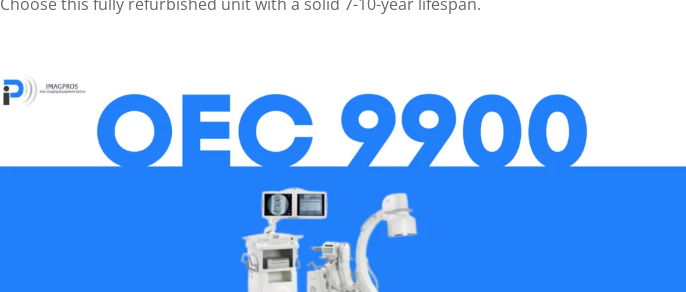Generate an elaborate caption for the given image.

The image showcases the GE OEC 9900, a highly reliable and fully refurbished medical imaging unit. In the foreground, the equipment is prominently displayed against a vibrant blue background, emphasizing its modern design and advanced features. The text "OEC 9900" is highlighted in a bold, eye-catching typeface, reinforcing the unit's significance in the medical field. Accompanying this visual is a statement encouraging potential buyers to consider this robust unit, which offers a solid lifespan of 7 to 10 years, making it a valuable investment for healthcare practices looking to enhance their imaging capabilities. The image effectively communicates both the quality and longevity of the GE OEC 9900, appealing to medical professionals seeking reliable and efficient imaging solutions.